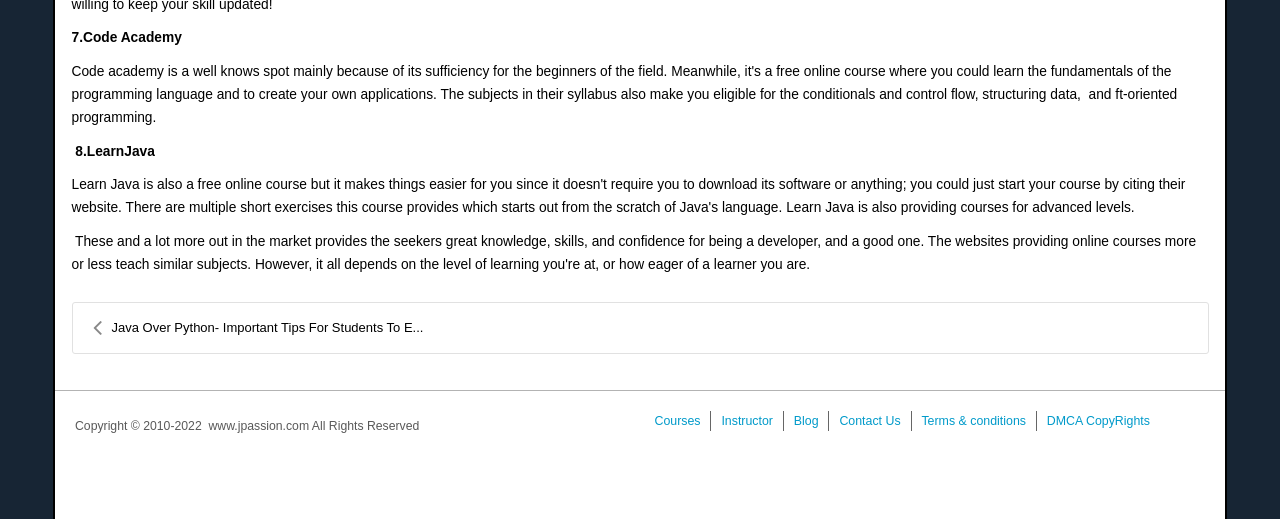Locate the bounding box of the UI element with the following description: "Events".

None